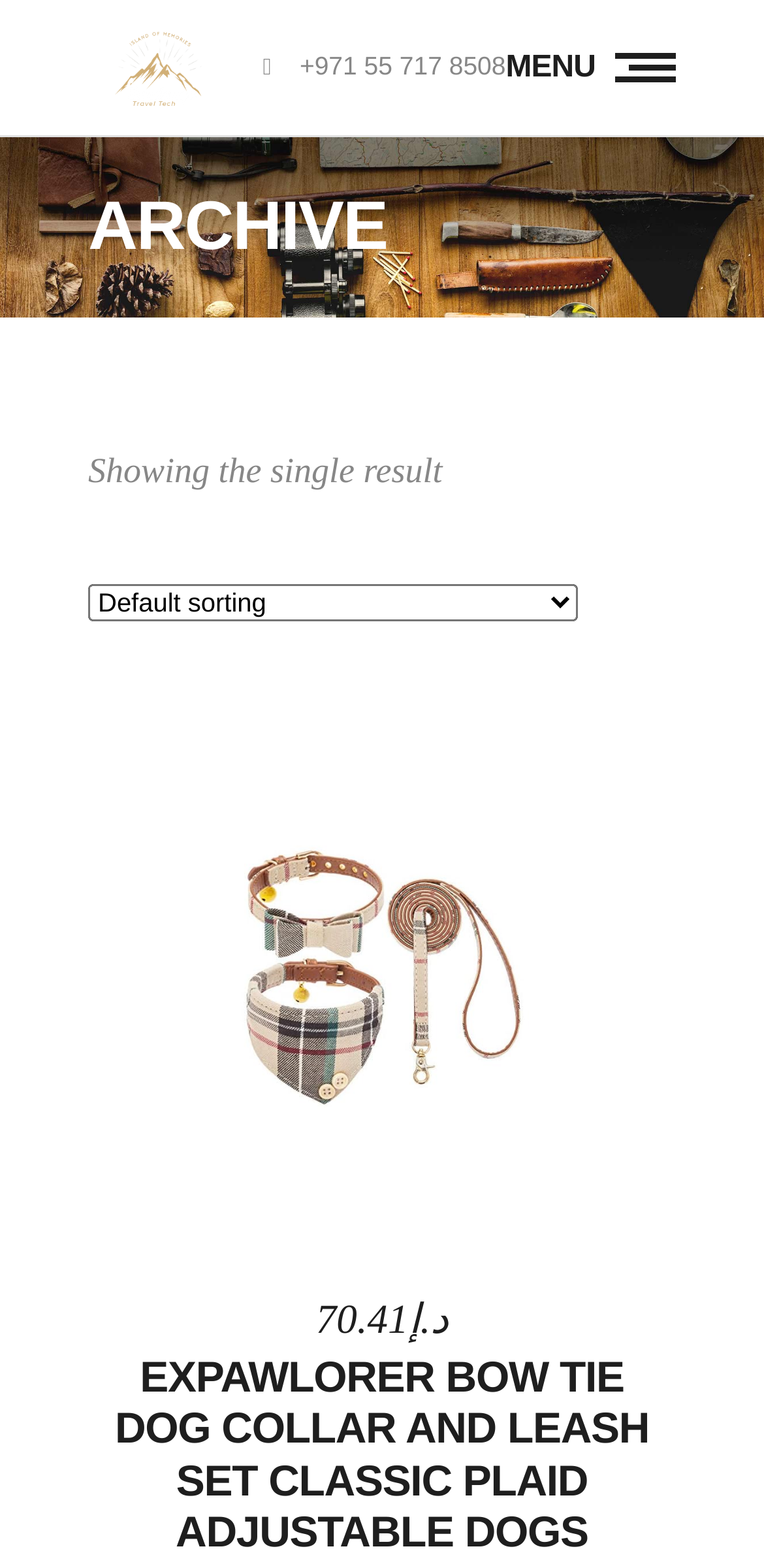What is the phone number on the top right?
Observe the image and answer the question with a one-word or short phrase response.

+971 55 717 8508